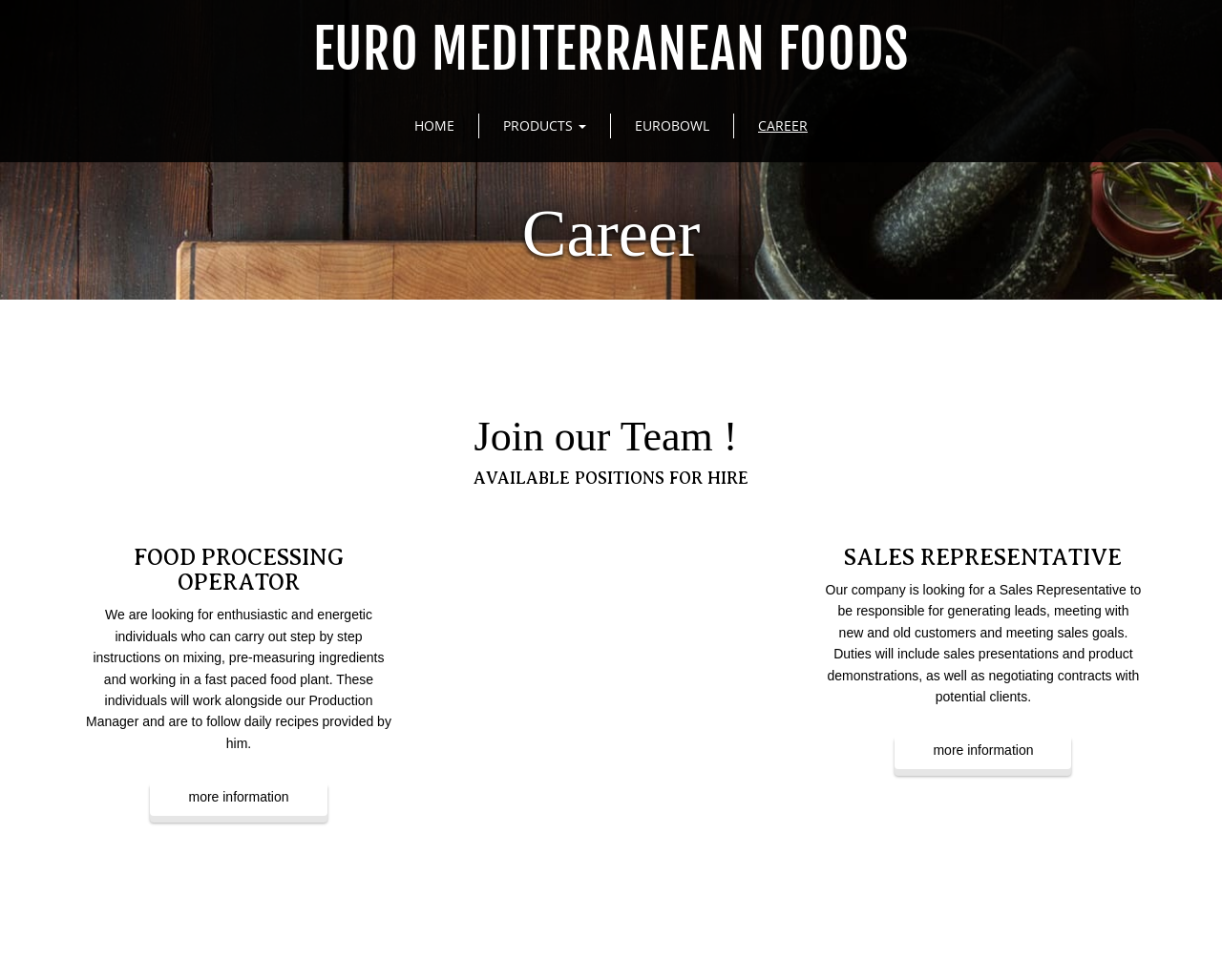Given the description of a UI element: "more information", identify the bounding box coordinates of the matching element in the webpage screenshot.

[0.732, 0.746, 0.877, 0.785]